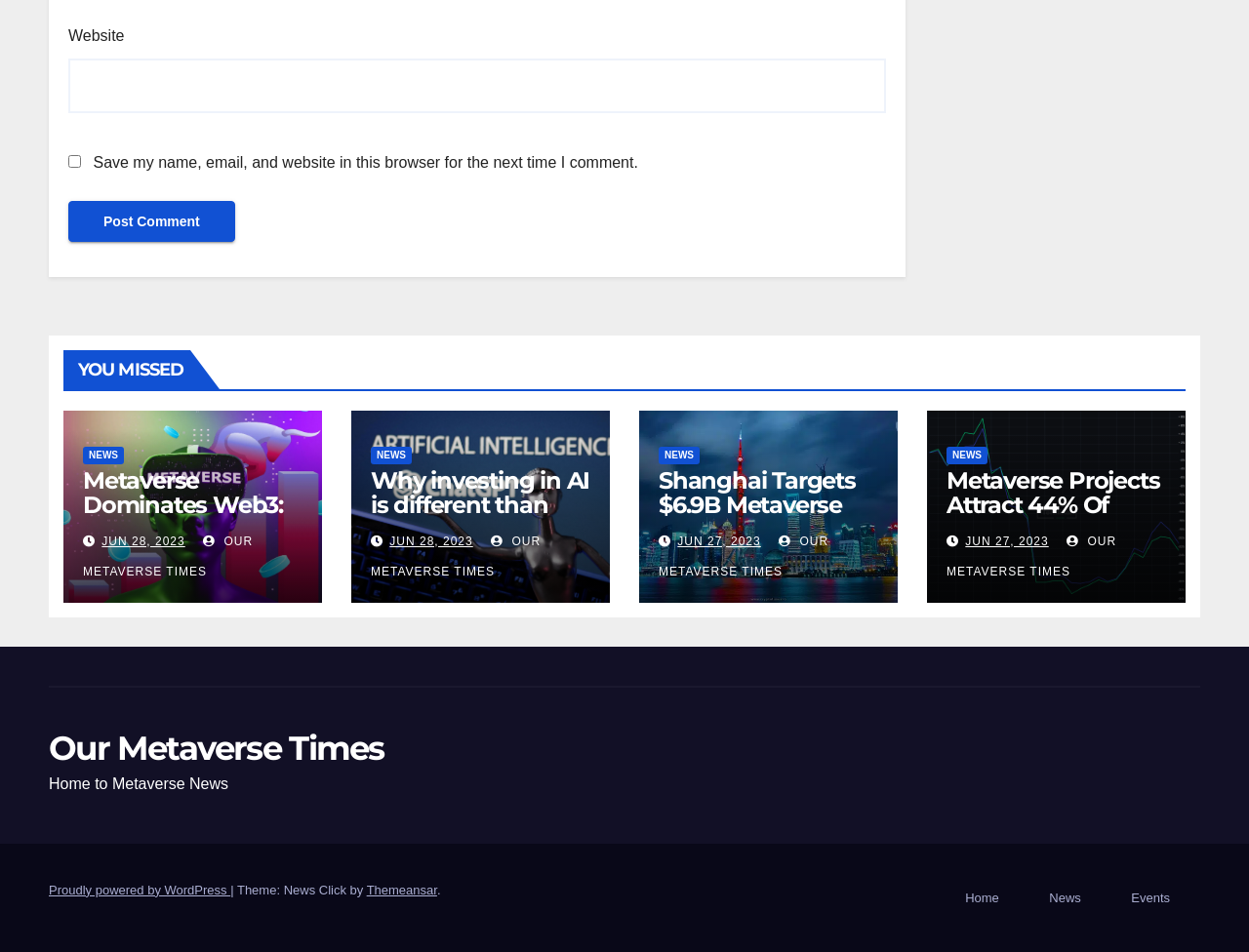Please identify the bounding box coordinates for the region that you need to click to follow this instruction: "Post a comment".

[0.055, 0.211, 0.188, 0.254]